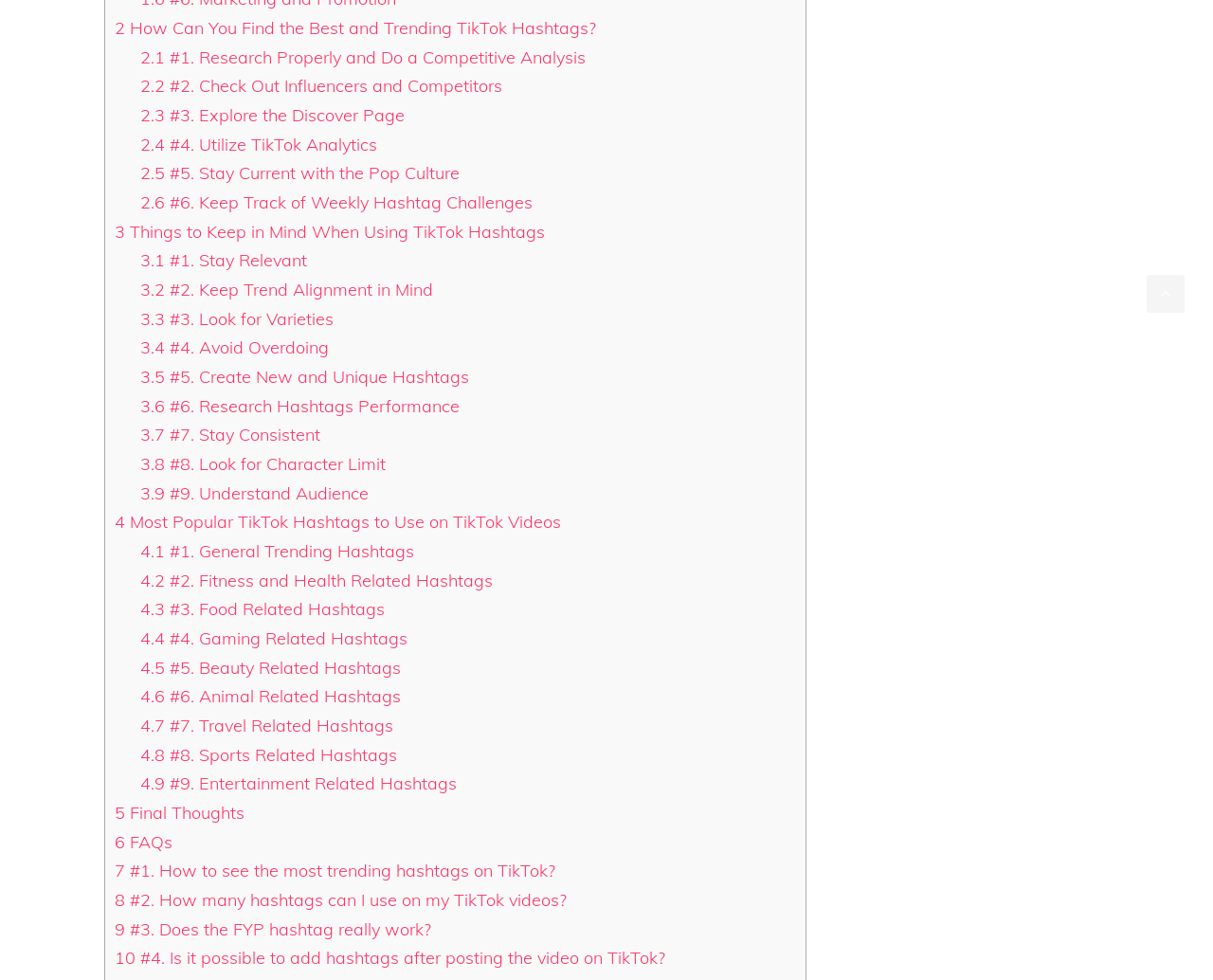How many popular TikTok hashtags are listed in section 4?
Look at the screenshot and respond with a single word or phrase.

9